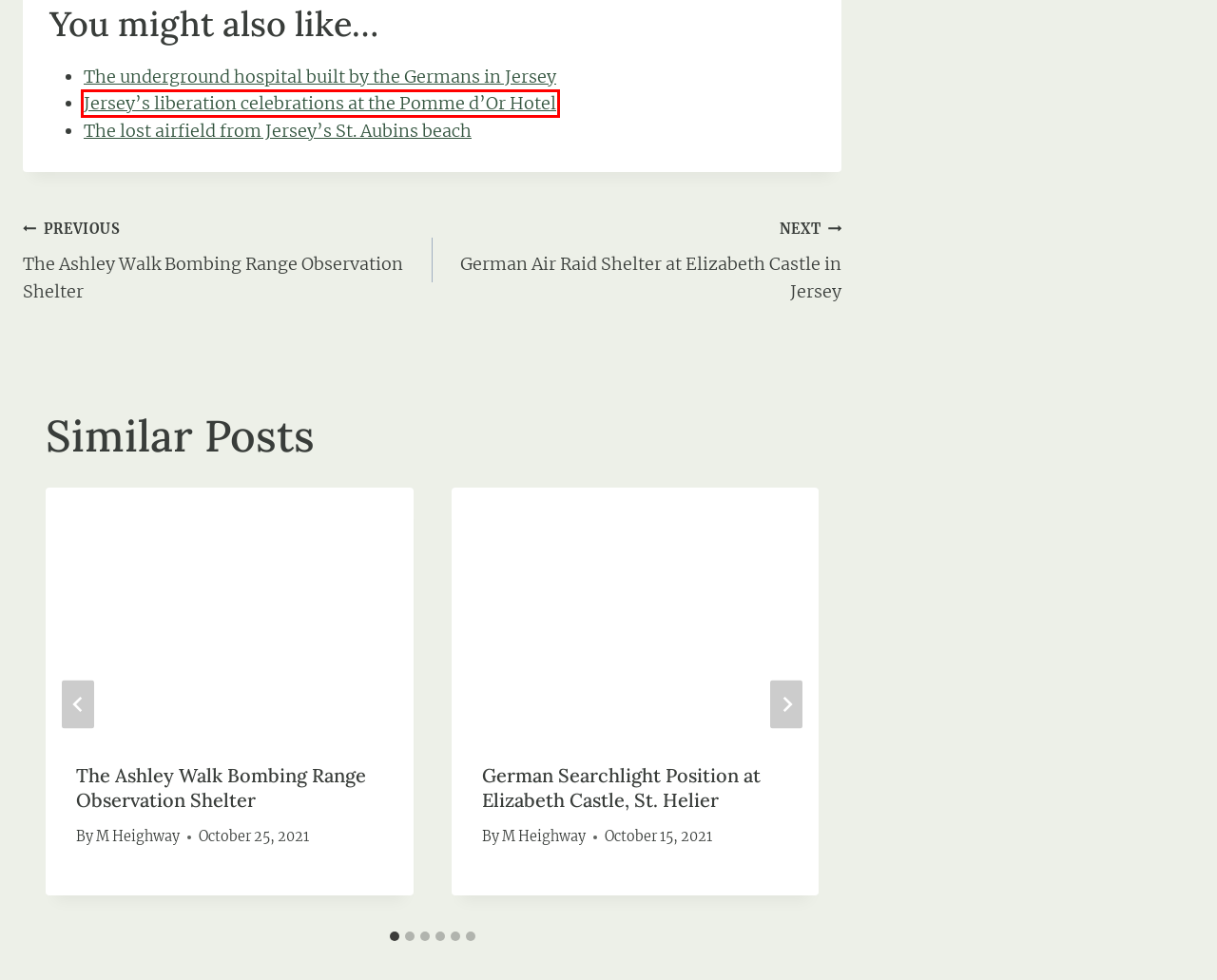Review the webpage screenshot provided, noting the red bounding box around a UI element. Choose the description that best matches the new webpage after clicking the element within the bounding box. The following are the options:
A. Guest Speakers on WW2 History & Aviation History
B. St. Aubin's Bay Airfield in St. Helier, Jersey: 1930s Beach
C. German Bunkers & Gun Positions: Elizabeth Castle, St. Helier
D. Ashley Walk Bombing Range's Observation Shelter (Photos)
E. Pomme d'Or Hotel in WW2 & Jersey's Liberation (Photos)
F. Underground Hospital Jersey: Photos of Hohlgangsanlage 8
G. German Searchlight at Elizabeth Castle, St. Helier in Jersey
H. German Air Raid Shelter in Jersey at Elizabeth Castle

E